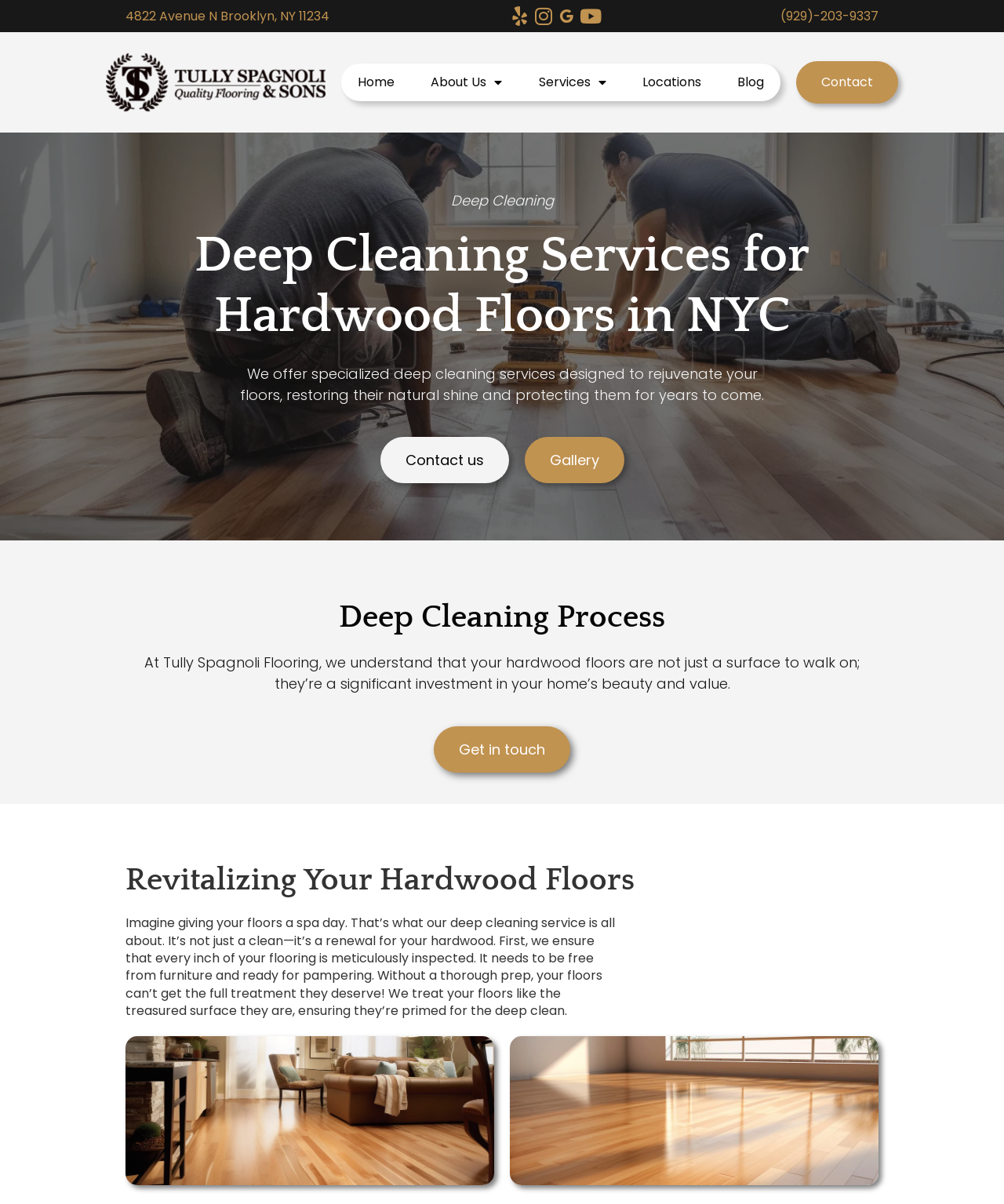What is the company's phone number?
Using the image as a reference, answer the question in detail.

I found the phone number by looking at the links on the top of the webpage, where I saw a link with the text '(929)-203-9337'.